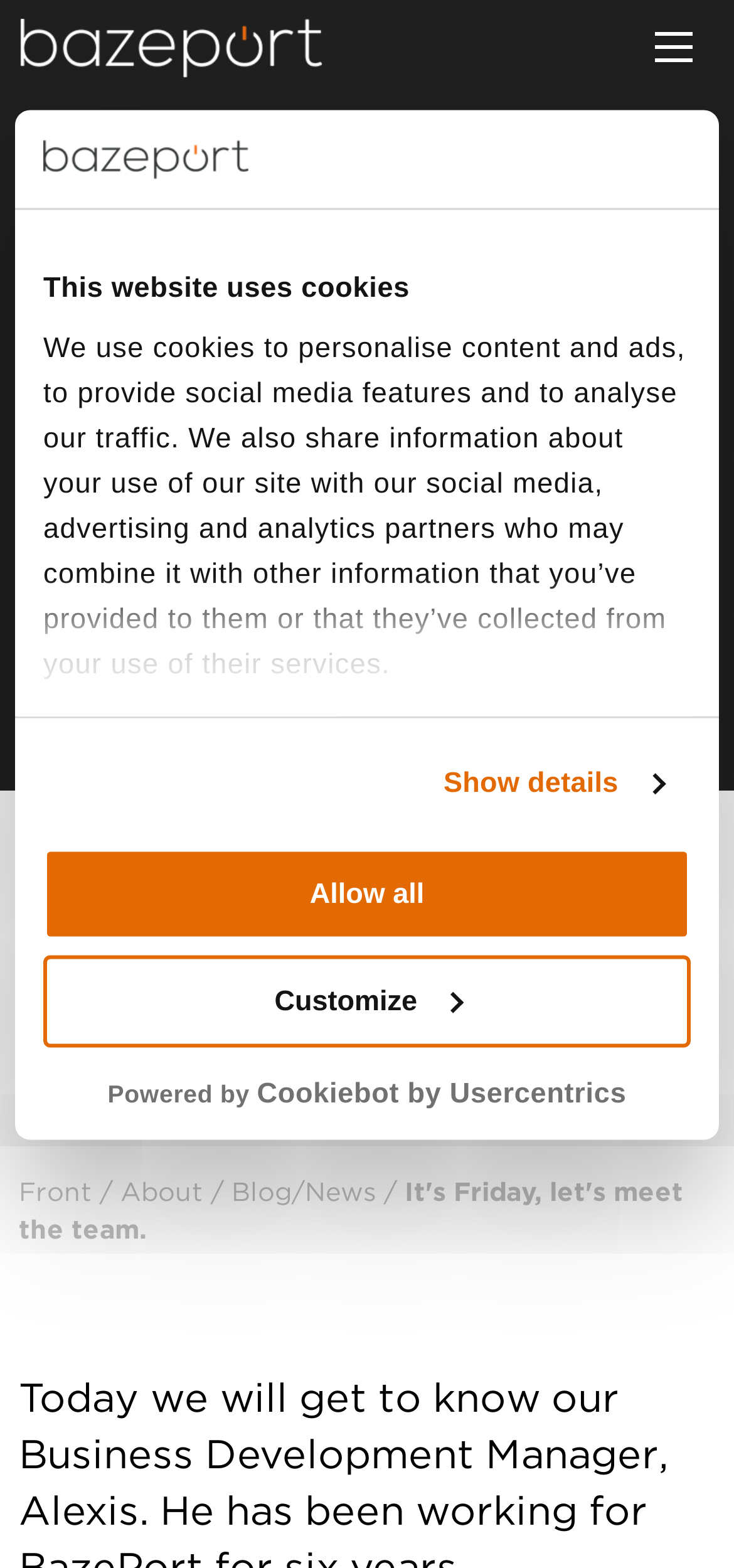Write a detailed summary of the webpage.

This webpage is about BazePort, a company that showcases its team members. At the top left corner, there is a logo of BazePort, and next to it, a link to open the website in a new window. Below the logo, there is a navigation menu with links to different sections of the website, including "PRODUCTS", "CONTENT", "CASE STUDIES", "ABOUT", and "CONTACT".

On the top right corner, there is a menu button with the label "Meny". Below the navigation menu, there is a heading that reads "It's Friday, let's meet the team." This heading is followed by a link to the current page, which is about meeting the team.

In the main content area, there is a dialog box that informs users about the website's use of cookies. The dialog box has a heading that reads "This website uses cookies" and a paragraph of text that explains how the website uses cookies. There are also two buttons, "Customize" and "Allow all", which allow users to customize their cookie settings. Below the dialog box, there is a link to show more details about the website's cookie policy.

At the bottom of the page, there are links to other sections of the website, including "Front", "About", "Blog/News", and another link to the current page. There is also a static text that reads "Powered by Cookiebot by Usercentrics", indicating that the website's cookie policy is powered by Cookiebot.